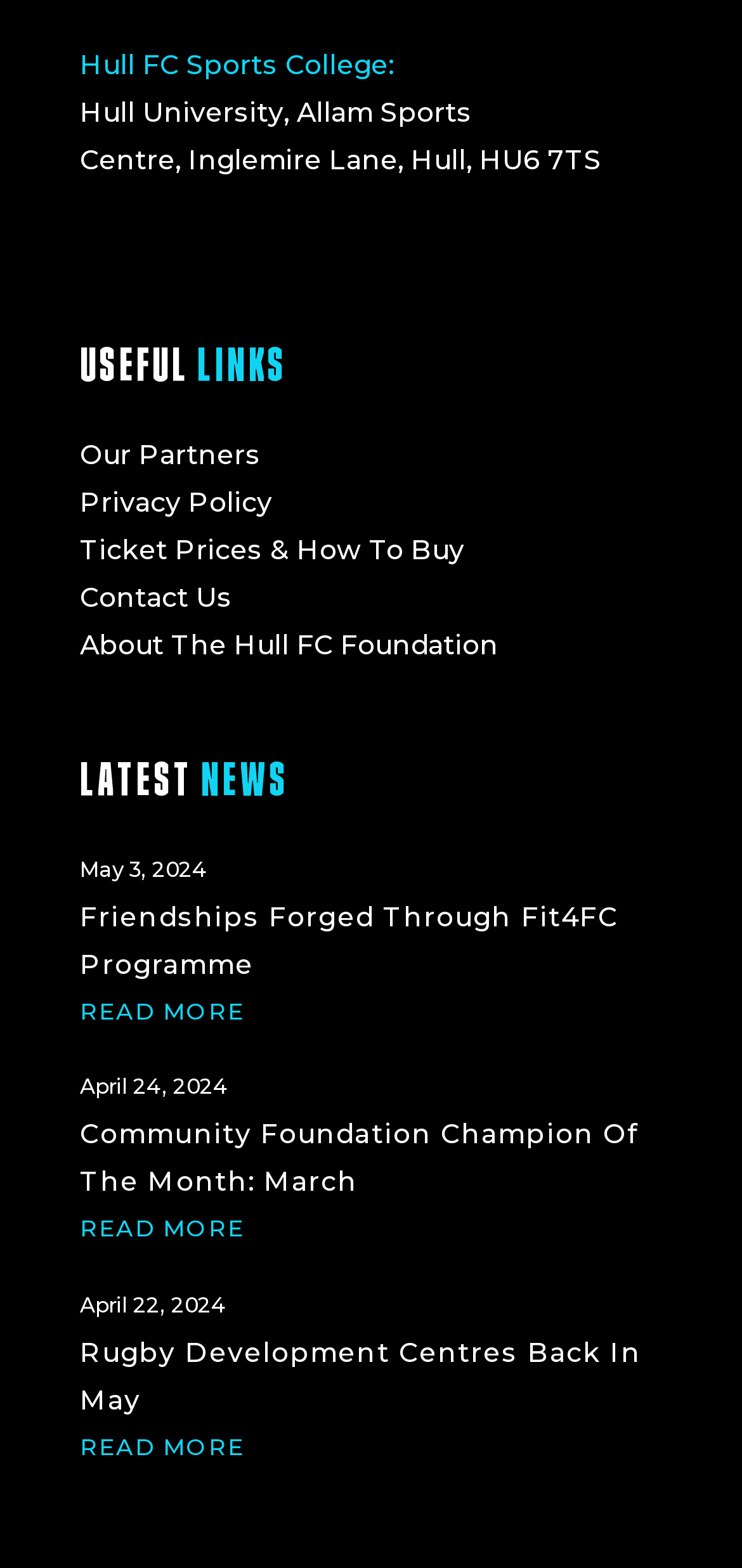Using the provided element description, identify the bounding box coordinates as (top-left x, top-left y, bottom-right x, bottom-right y). Ensure all values are between 0 and 1. Description: Privacy Policy

[0.108, 0.309, 0.367, 0.331]